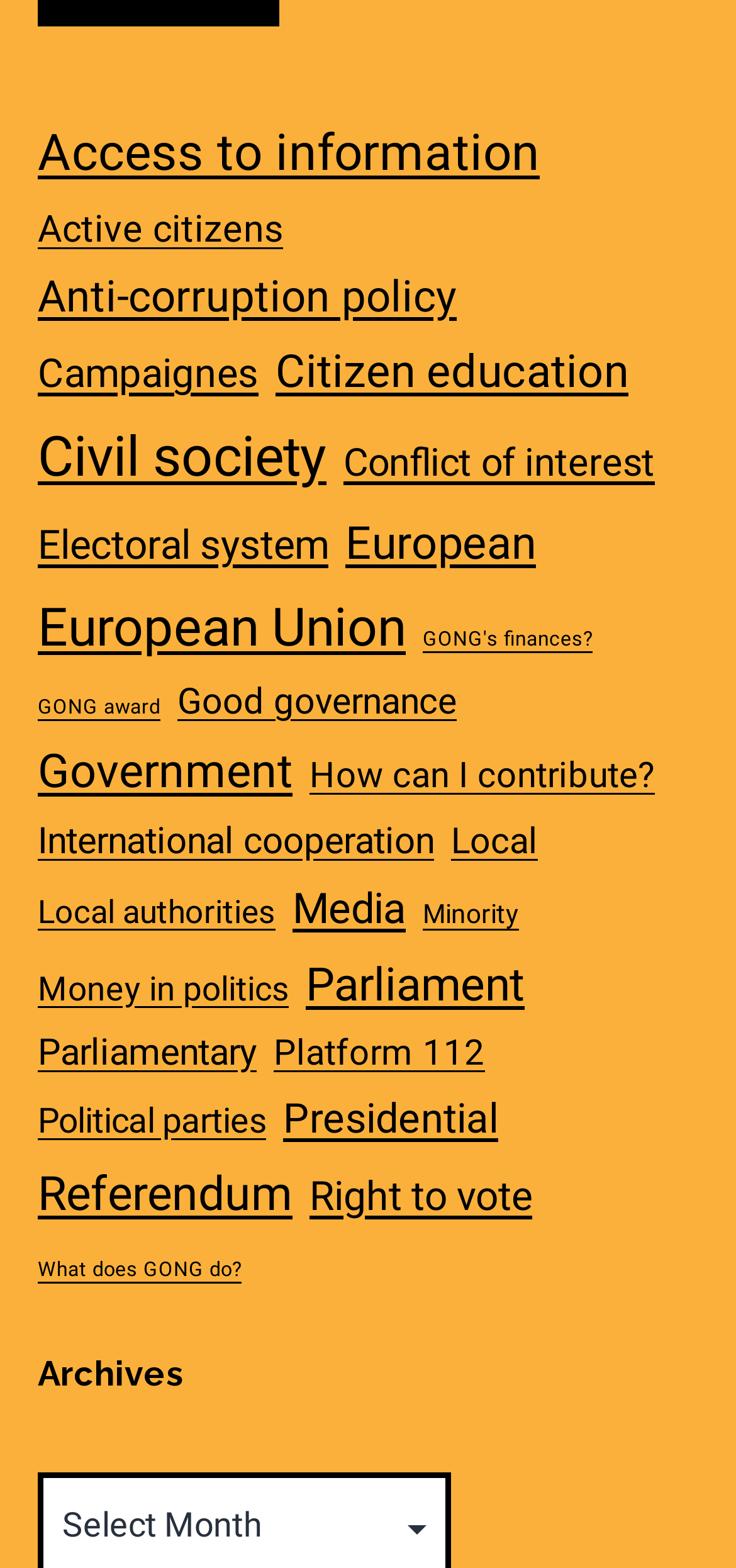What is the topic of the link at the bottom of the webpage?
By examining the image, provide a one-word or phrase answer.

Archives